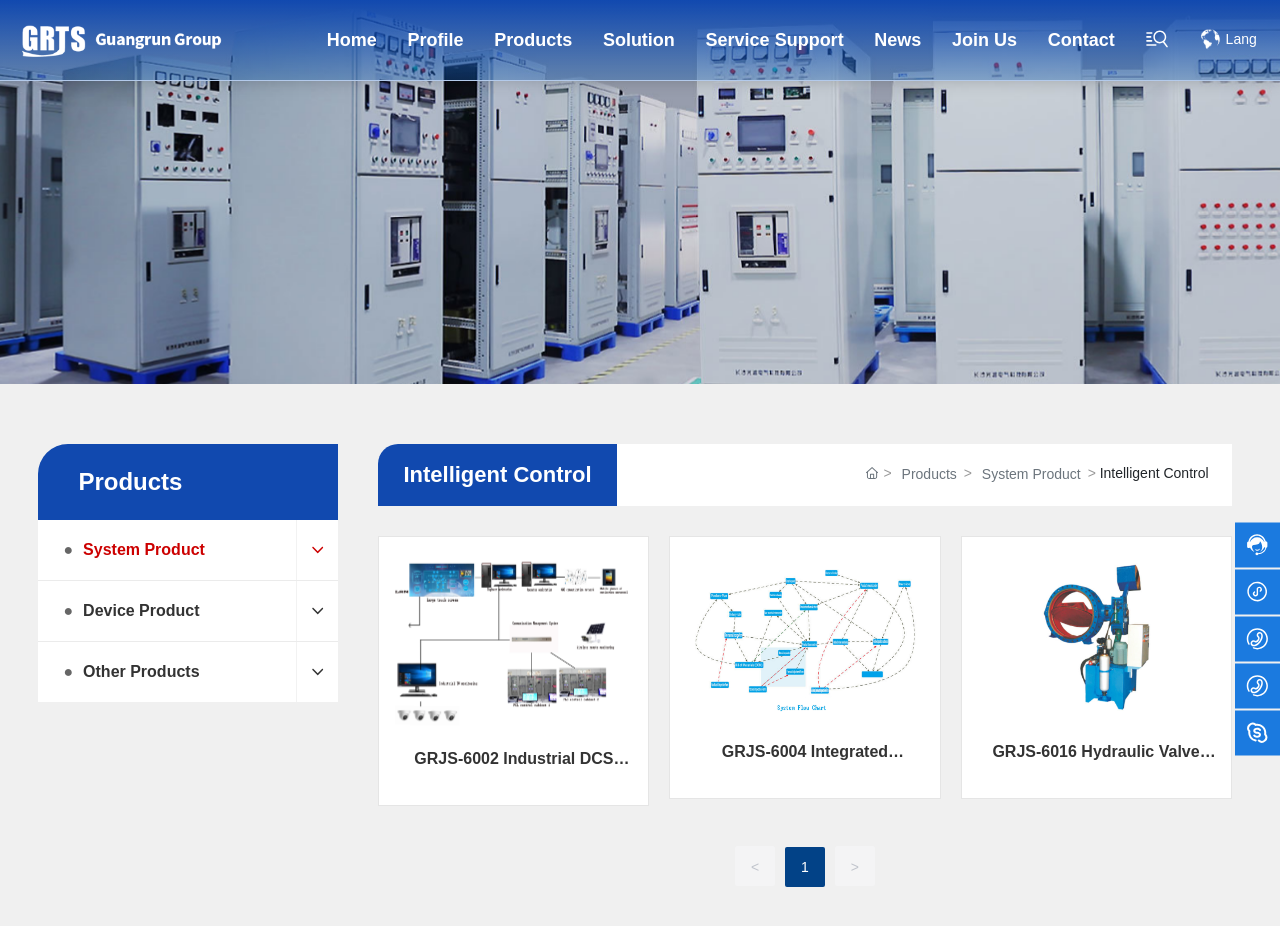How many pages of products are there?
Utilize the information in the image to give a detailed answer to the question.

I found that there are at least one page of products by looking at the bottom-center of the webpage, where there are links for pagination, including '<' and '1'. This suggests that there are multiple pages of products, but I can only confirm that there is at least one page.